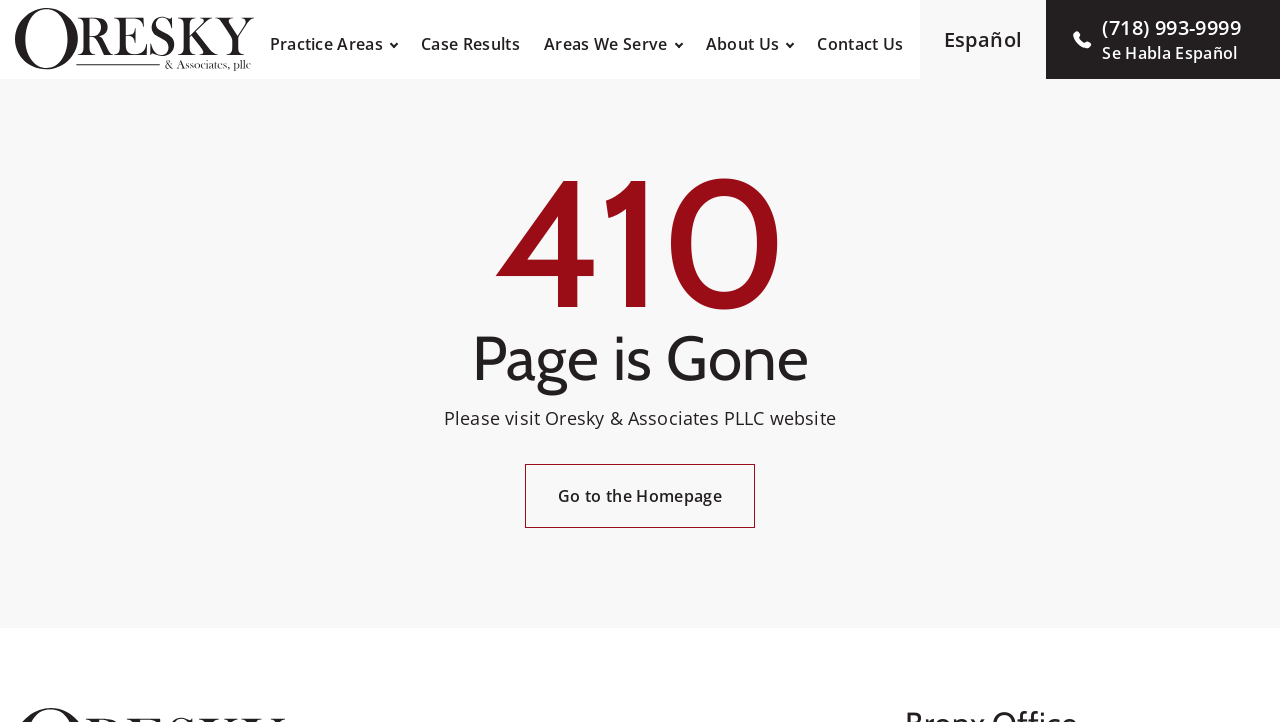What type of accidents are listed on the webpage?
Kindly give a detailed and elaborate answer to the question.

I found the types of accidents by looking at the links on the webpage, which include 'Crane Accidents', 'Car Accidents', 'Slip And Fall Accidents', and others, indicating that the webpage lists different types of accidents.